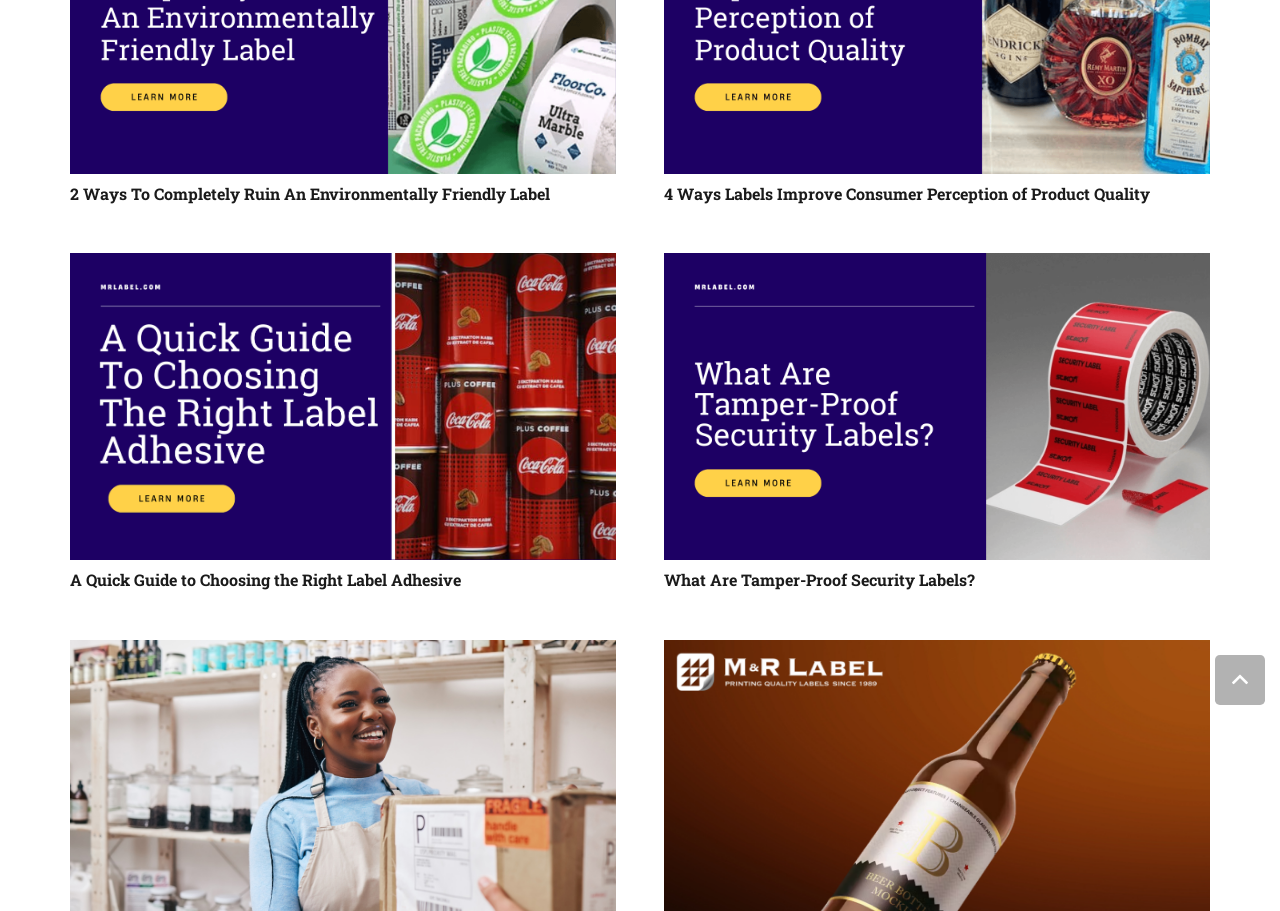Based on the element description "What Are Tamper-Proof Security Labels?", predict the bounding box coordinates of the UI element.

[0.519, 0.625, 0.762, 0.648]